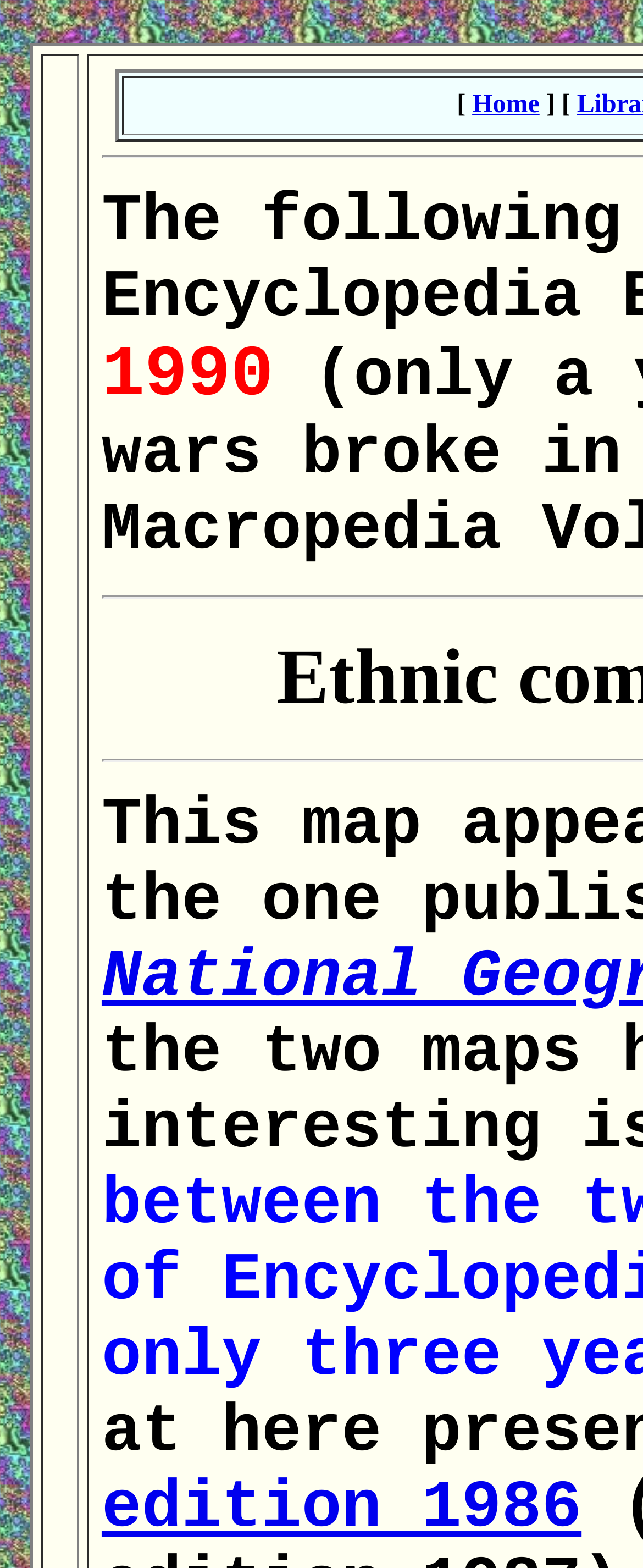Given the element description: "Home", predict the bounding box coordinates of this UI element. The coordinates must be four float numbers between 0 and 1, given as [left, top, right, bottom].

[0.734, 0.058, 0.839, 0.076]